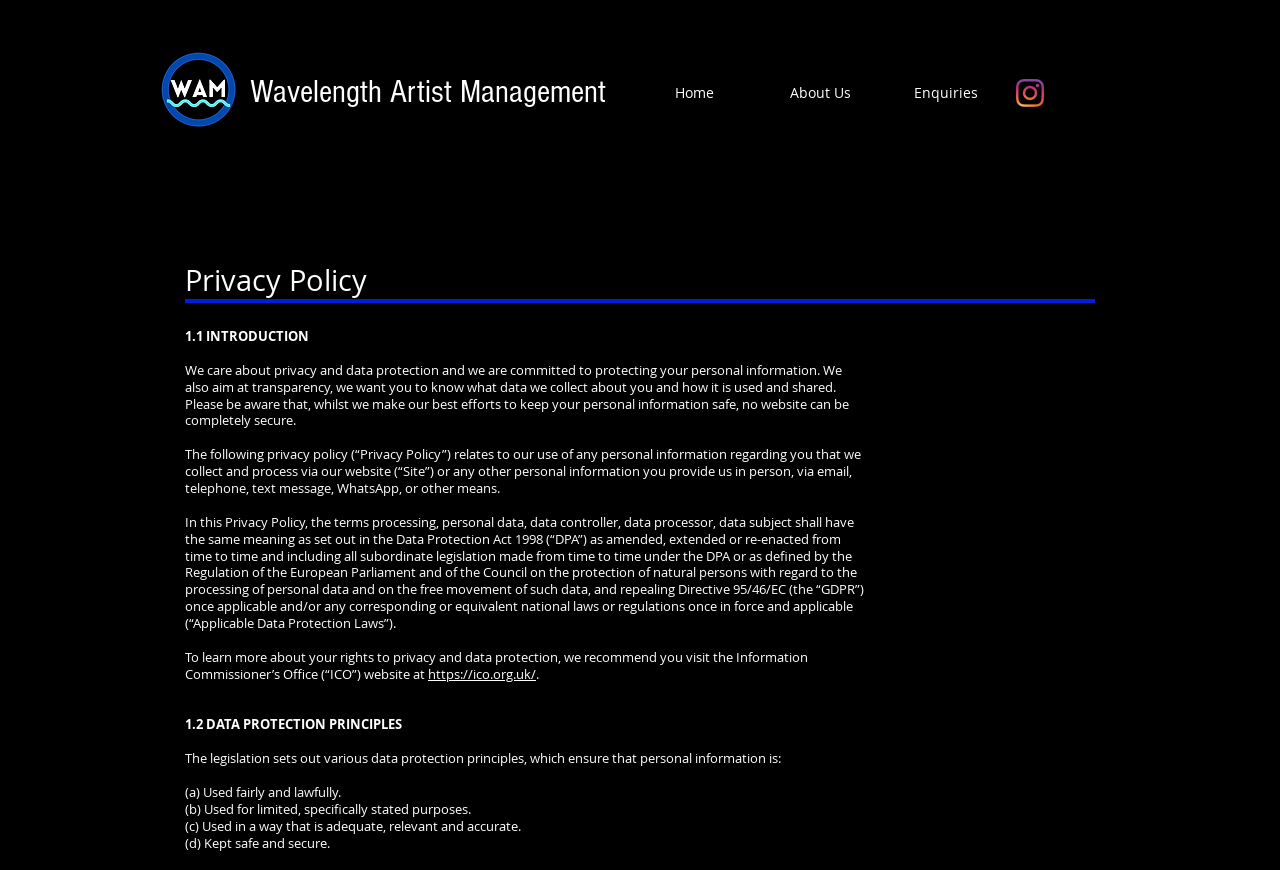Offer a meticulous description of the webpage's structure and content.

The webpage is about the Privacy Policy of Wavelength Artists Management. At the top left, there is a screenshot image with a link to it. Next to it, there is a link to Wavelength Artist Management. 

On the top right, there is a navigation menu with links to "Home", "About Us", and "Enquiries". Below the navigation menu, there is a social bar with a link to Instagram, represented by an Instagram icon.

The main content of the webpage is the Privacy Policy, which is divided into sections. The first section is "1.1 INTRODUCTION", which explains the importance of privacy and data protection. The text is followed by a brief description of the purpose of the Privacy Policy.

The next sections, "1.2 DATA PROTECTION PRINCIPLES", outline the principles of data protection, including using personal information fairly and lawfully, for limited purposes, in a way that is adequate and relevant, and keeping it safe and secure.